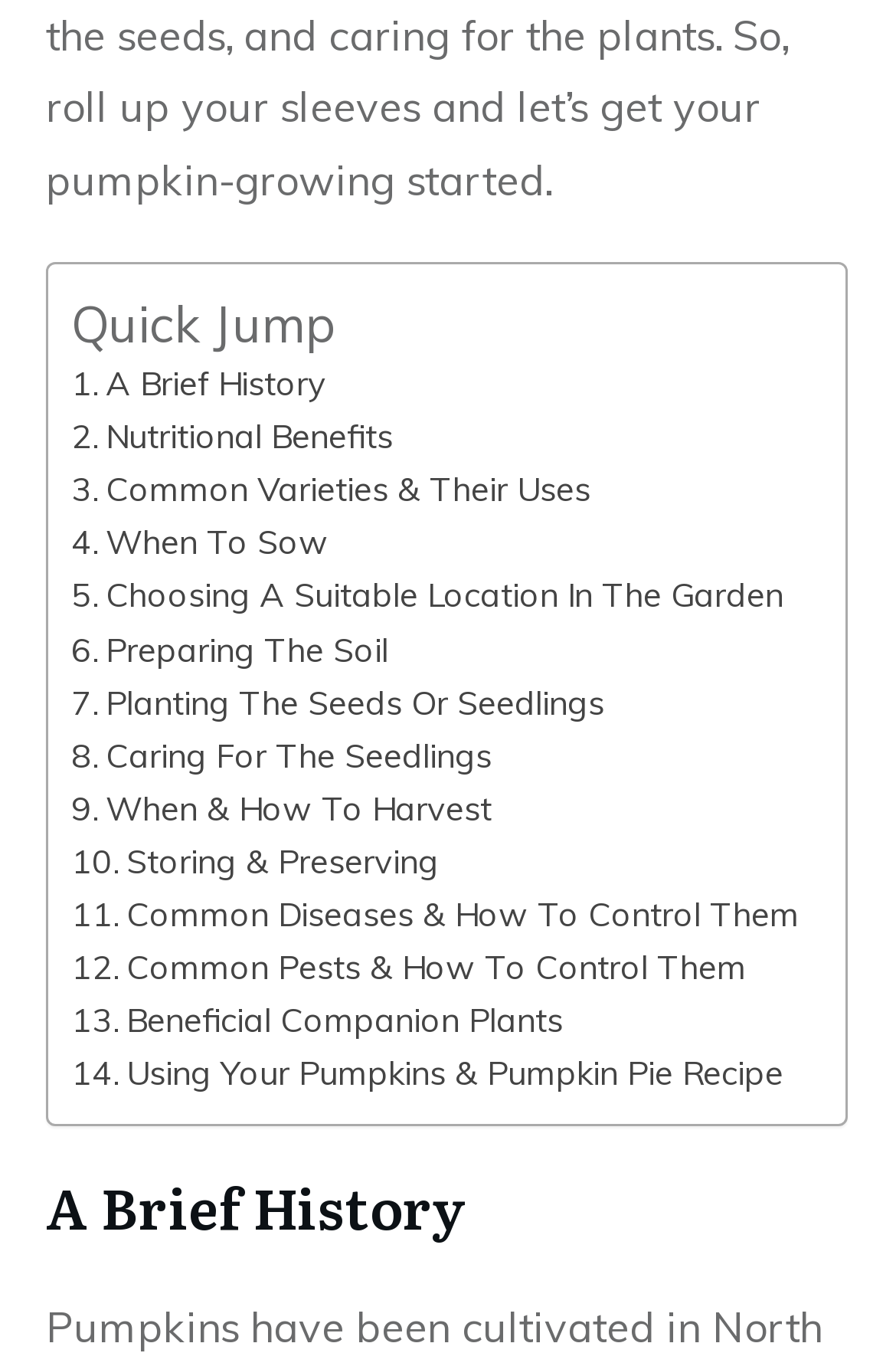Determine the bounding box coordinates for the clickable element required to fulfill the instruction: "explore 'Common Varieties & Their Uses'". Provide the coordinates as four float numbers between 0 and 1, i.e., [left, top, right, bottom].

[0.079, 0.341, 0.659, 0.379]